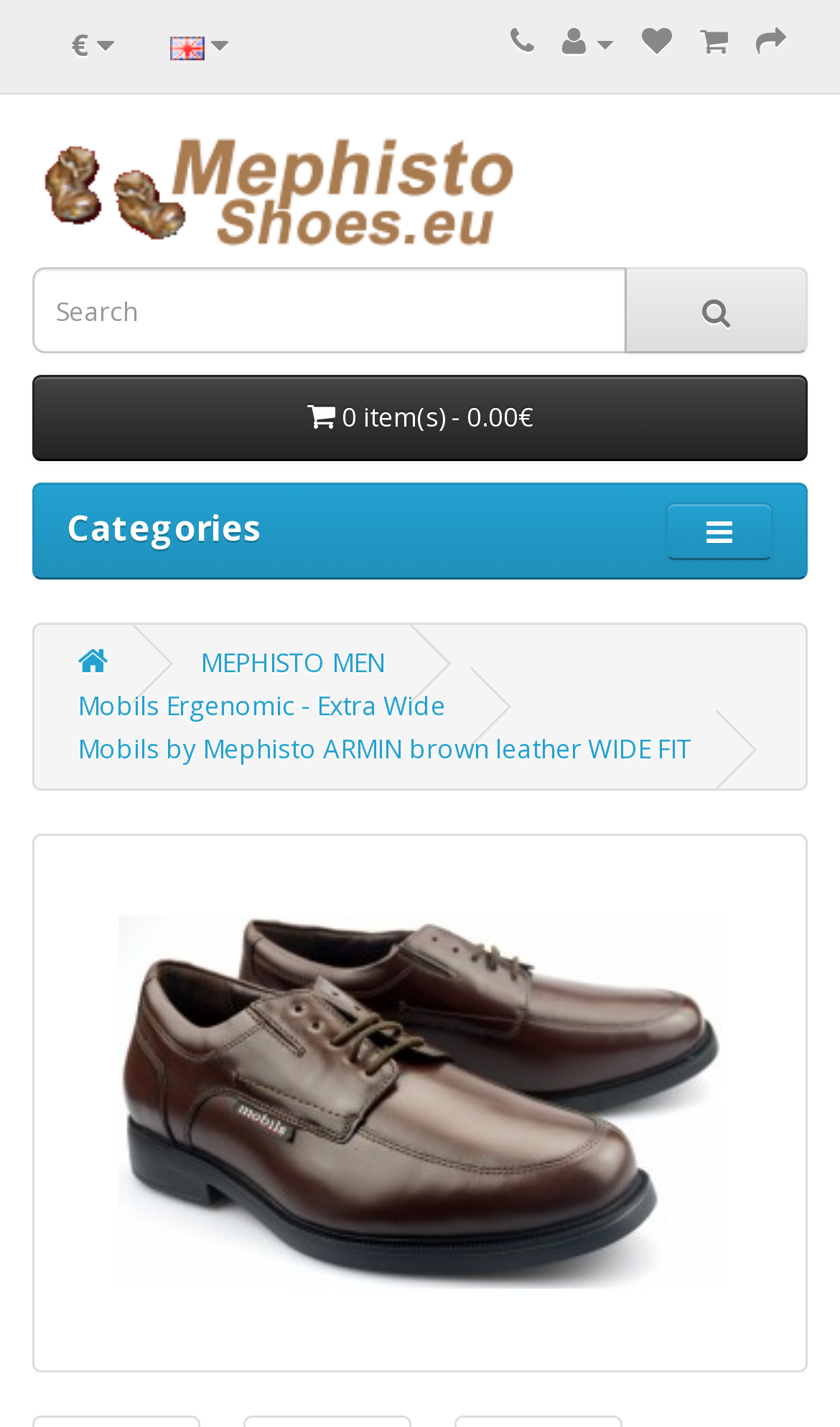What is the product name on the main image?
Please answer the question with as much detail and depth as you can.

I found the product name by looking at the main image on the webpage, where I saw the text 'Mobils by Mephisto ARMIN brown leather WIDE FIT' on the image. This is the product name.